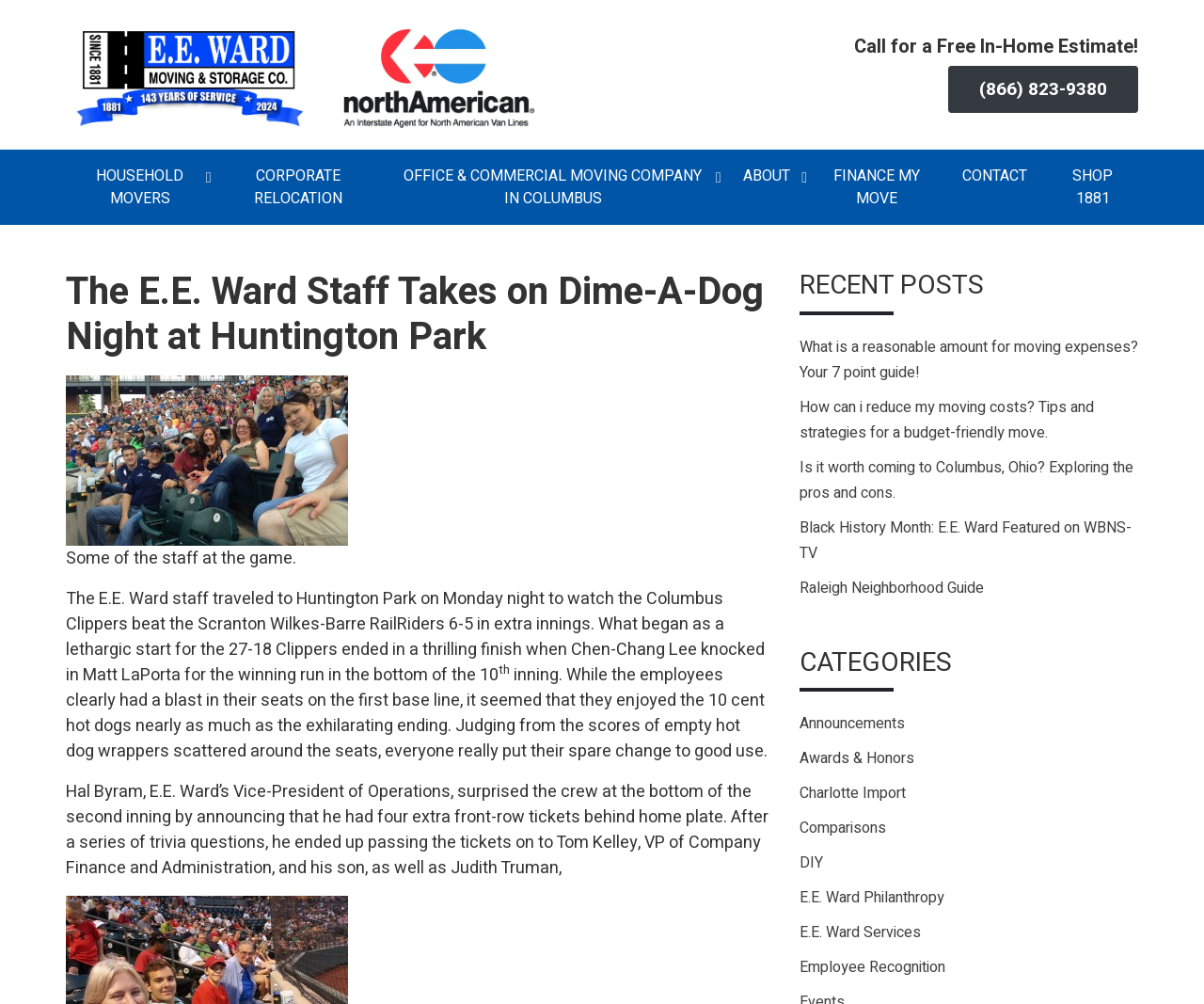Find the bounding box coordinates of the clickable region needed to perform the following instruction: "Check the payment methods". The coordinates should be provided as four float numbers between 0 and 1, i.e., [left, top, right, bottom].

None